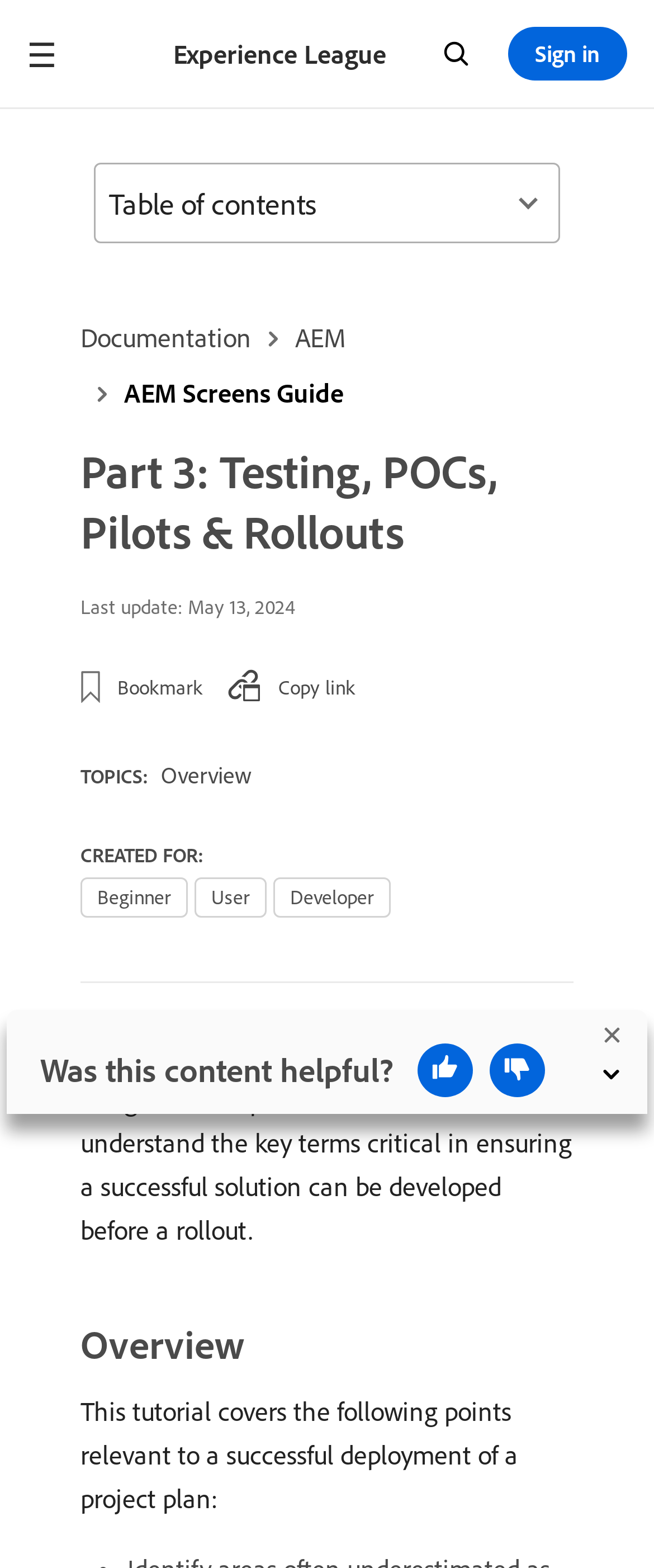Provide a thorough description of this webpage.

The webpage is focused on "Part 3: Testing, POCs, Pilots & Rollouts" within Adobe Experience Manager. At the top, there is a main navigation section with links to "Experience League", "Search", and "Sign in". The search link has an accompanying image. Below the navigation section, there are links to "Documentation", "AEM", and "AEM Screens Guide".

The main content area has a heading "Part 3: Testing, POCs, Pilots & Rollouts" followed by a static text "Last update: May 13, 2024". There are also buttons for "Bookmark" and "Copy link". 

The page is divided into sections, with a "TOPICS:" section listing a link to "Overview". Below this, there is a "CREATED FOR:" section with static texts "Beginner", "User", and "Developer". 

The main content of the page starts with a paragraph explaining that this page is part of a 5-part series designed to help team members understand key terms critical to a successful solution. This is followed by a heading "Overview" and a paragraph outlining the points relevant to a successful deployment of a project plan.

On the right side of the page, there is a "Table of contents" button. At the bottom of the page, there is a "feedback bar" dialog with a heading "Was this content helpful?" and buttons to provide feedback, including "thumbs up" and "thumbs down" buttons with accompanying images.